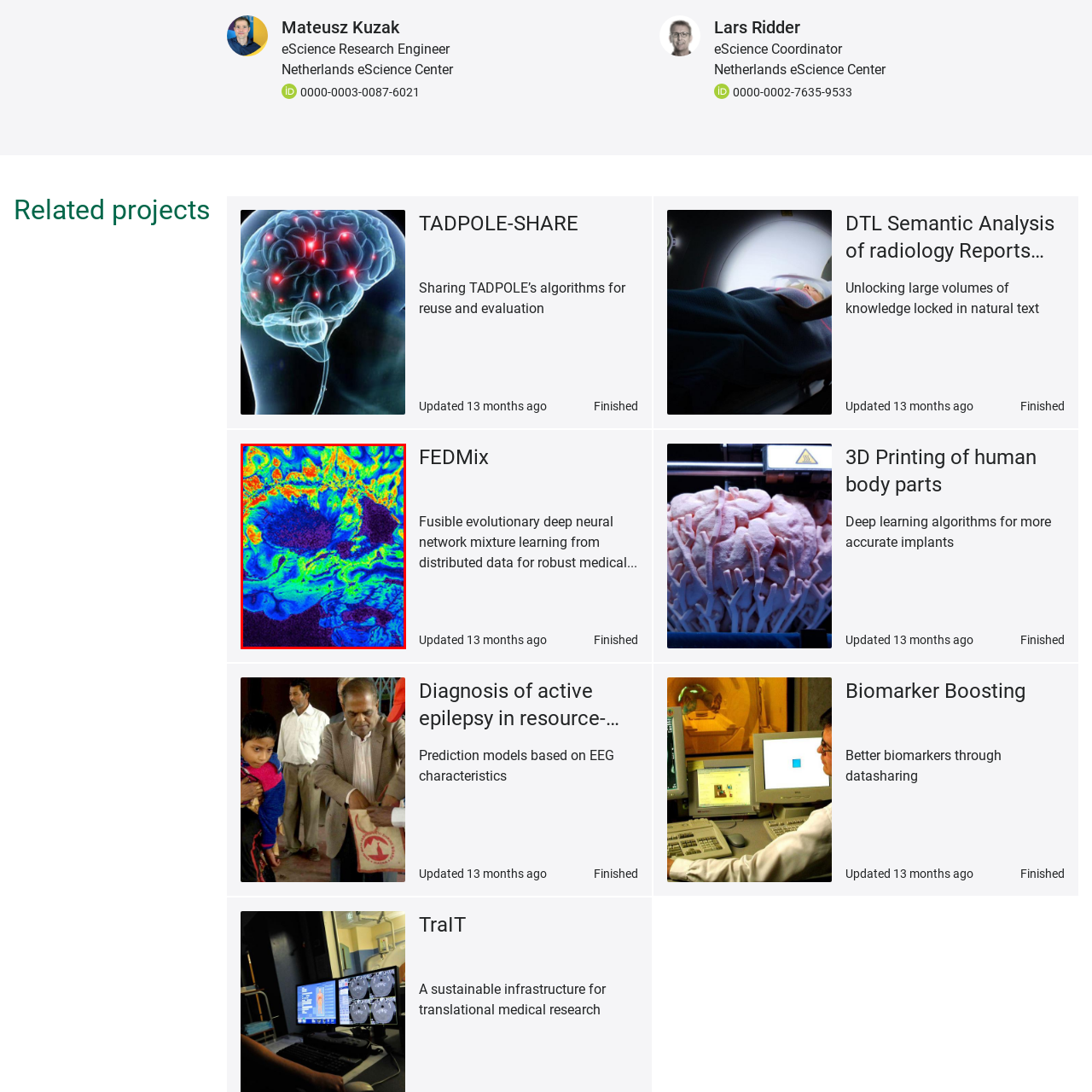Give a detailed narrative of the image enclosed by the red box.

This image titled "FEDMix" presents a vibrant and complex pattern, likely illustrating advanced neural network methodologies in the field of medical research. The visual features a striking blend of colors—ranging from deep blues and purples to vivid yellows and reds—suggesting intricate interactions or processes at play. The abstract representation may symbolize the fusion of various data streams or knowledge extraction techniques, typically involved in machine learning applications. This artwork aligns with innovative approaches to leveraging distributed data for robust medical solutions, encapsulating the essence of current research efforts aimed at enhancing decision-making and diagnostic processes in healthcare.